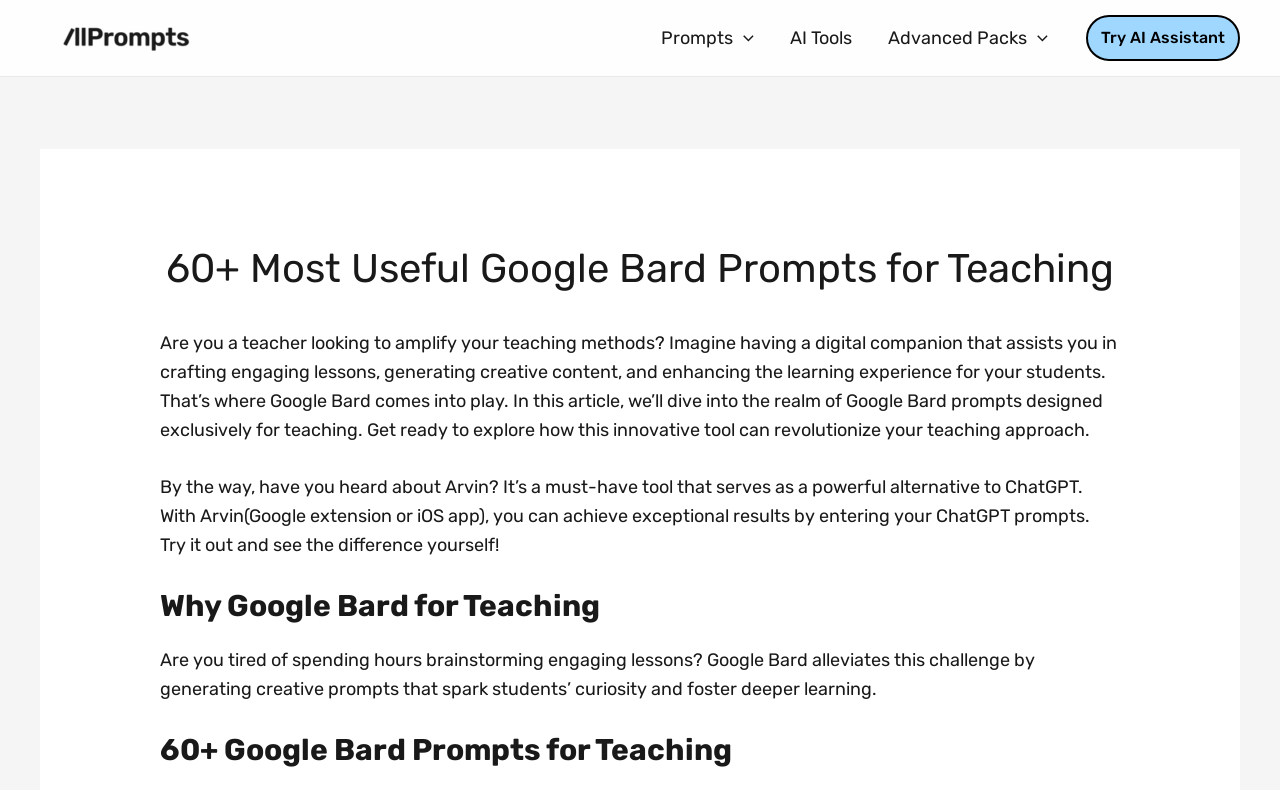Provide a thorough description of the webpage's content and layout.

This webpage is about exploring innovative AI-generated prompts for teaching using Google Bard. At the top left, there is a link "allPrompts" accompanied by an image, which is likely a logo or icon. 

To the right of this, there is a navigation section labeled "Site Navigation" that contains three links: "Prompts Menu Toggle", "AI Tools", and "Advanced Packs Menu Toggle". Each of these links has a corresponding image, and the first and third links have a menu toggle application that can be expanded.

On the top right, there is a prominent call-to-action link "Try AI Assistant" that stands out. Below this, there is a header section that displays the title "60+ Most Useful Google Bard Prompts for Teaching". 

The main content of the webpage is divided into sections, each with a heading. The first section introduces the concept of Google Bard and its potential to revolutionize teaching methods. It also mentions an alternative tool called Arvin, which is a Google extension and iOS app. 

The subsequent sections, labeled "Why Google Bard for Teaching" and "60+ Google Bard Prompts for Teaching", provide more information about the benefits and applications of Google Bard in teaching. Throughout the webpage, there are no images other than the icons and logos mentioned earlier.